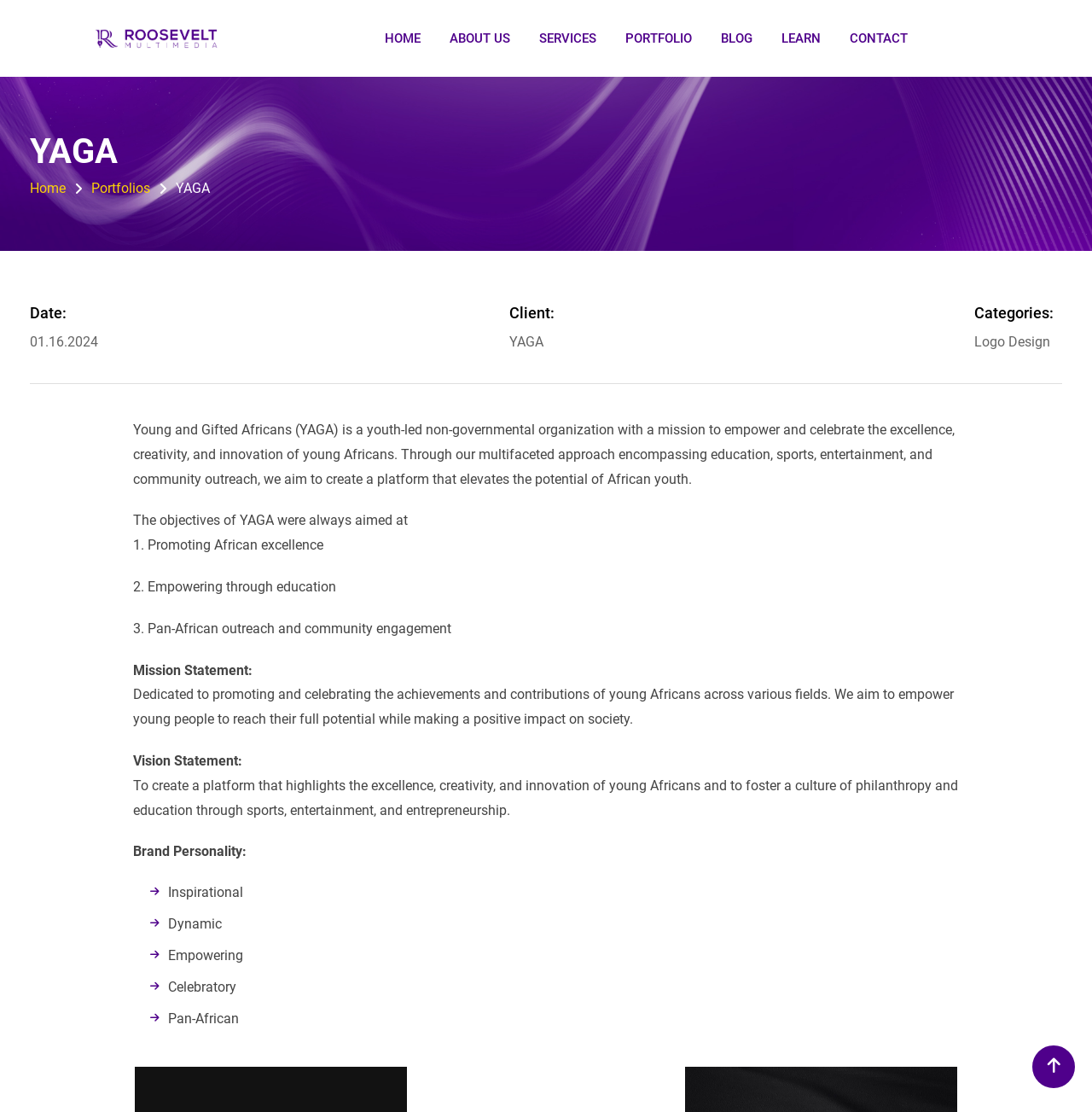Determine the bounding box coordinates of the UI element described below. Use the format (top-left x, top-left y, bottom-right x, bottom-right y) with floating point numbers between 0 and 1: Portfolios

[0.084, 0.162, 0.138, 0.177]